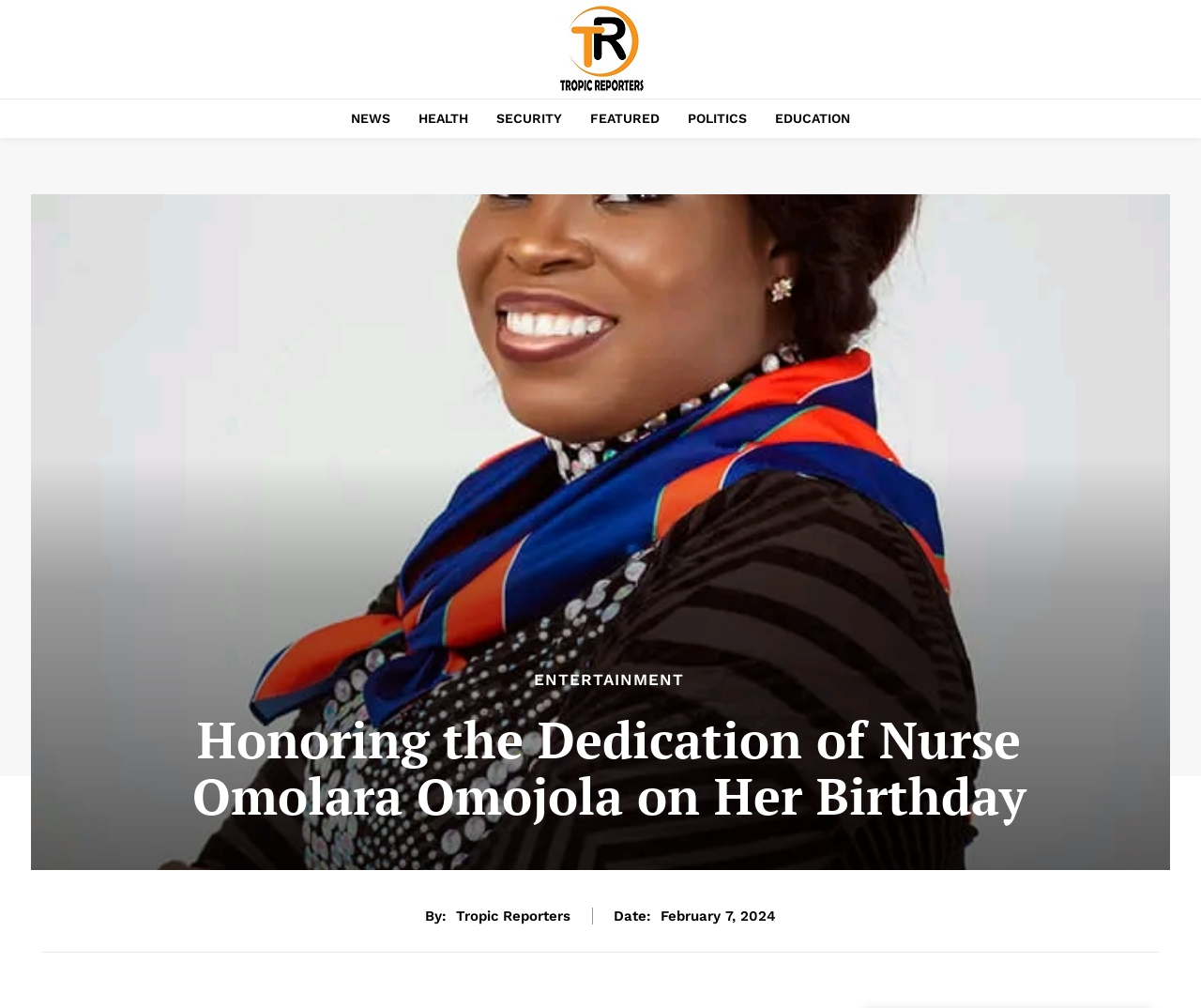What is the date of the birthday being celebrated?
Please provide a single word or phrase as your answer based on the screenshot.

February 7, 2024